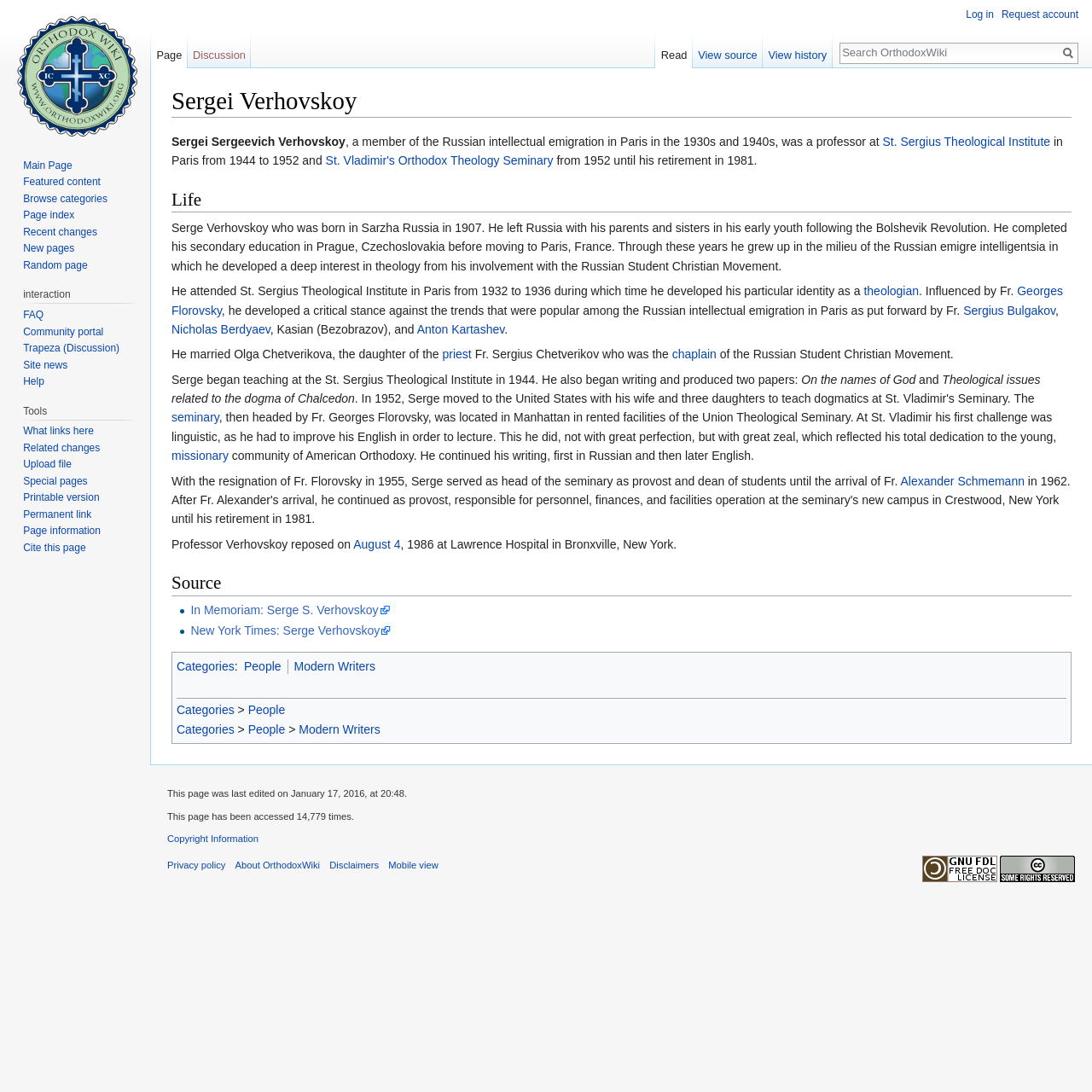Indicate the bounding box coordinates of the element that needs to be clicked to satisfy the following instruction: "Log in to the account". The coordinates should be four float numbers between 0 and 1, i.e., [left, top, right, bottom].

[0.885, 0.008, 0.91, 0.019]